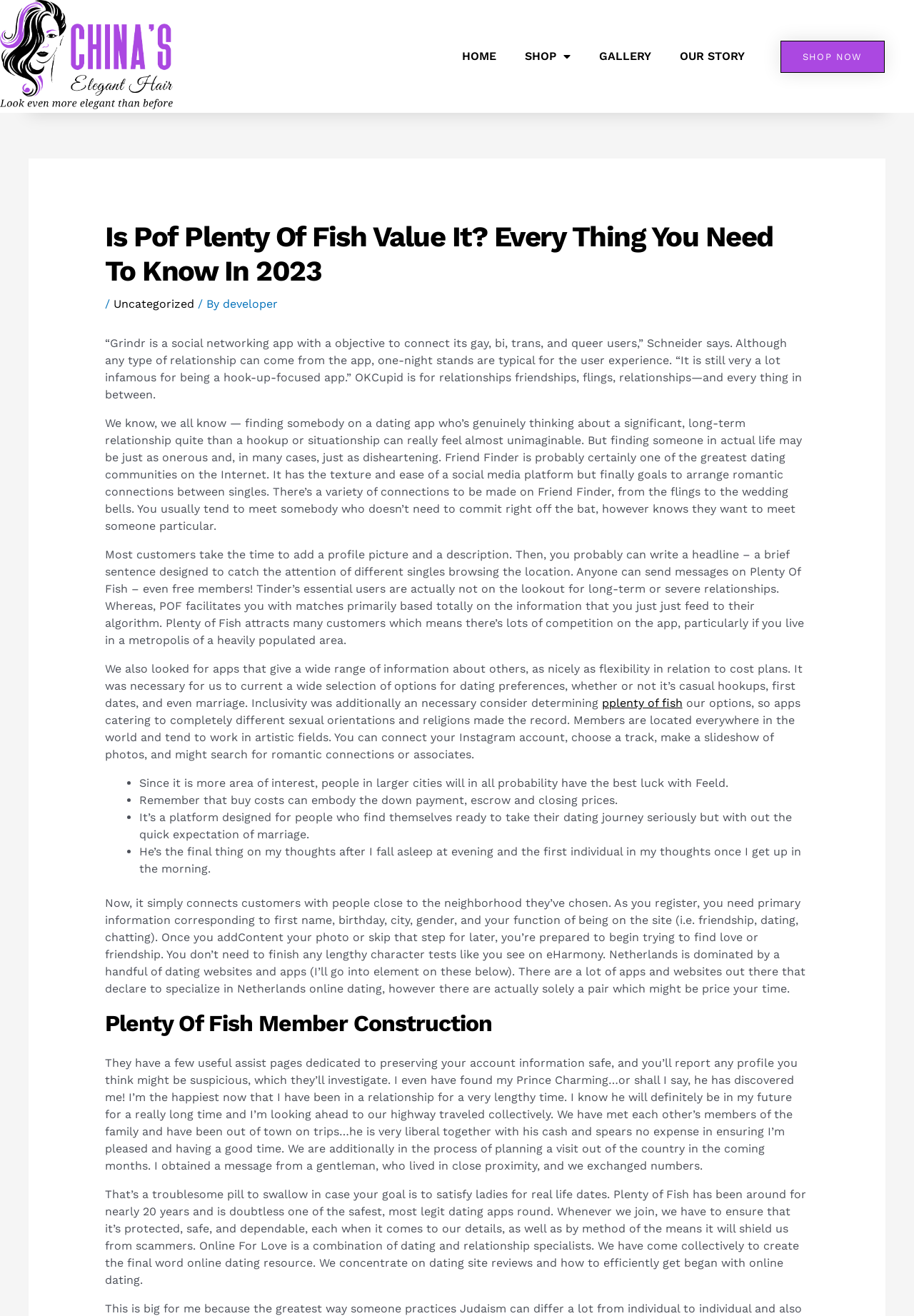Summarize the webpage with a detailed and informative caption.

This webpage appears to be a blog post or article discussing online dating, specifically focusing on the Plenty of Fish (POF) dating platform. At the top of the page, there is a navigation menu with links to "HOME", "SHOP", "GALLERY", "OUR STORY", and "SHOP NOW". 

Below the navigation menu, there is a header section with a title "Is Pof Plenty Of Fish Value It? Every Thing You Need To Know In 2023" followed by a subheading with a slash and the category "Uncategorized" and the author's name "developer". 

The main content of the page is divided into several paragraphs of text, discussing various aspects of online dating, including the differences between POF and other dating apps like Grindr, OKCupid, and Tinder. The text also provides information about the features and user experience of POF, including the ability to add a profile picture and description, send messages, and connect with other users. 

Throughout the text, there are several bullet points listing the pros and cons of using POF and other dating apps. The text also includes personal anecdotes and testimonials from users who have found success with POF. 

At the bottom of the page, there is a section with a heading "Plenty Of Fish Member Construction" followed by more text discussing the safety and security features of POF, including the ability to report suspicious profiles and the importance of keeping account information safe.